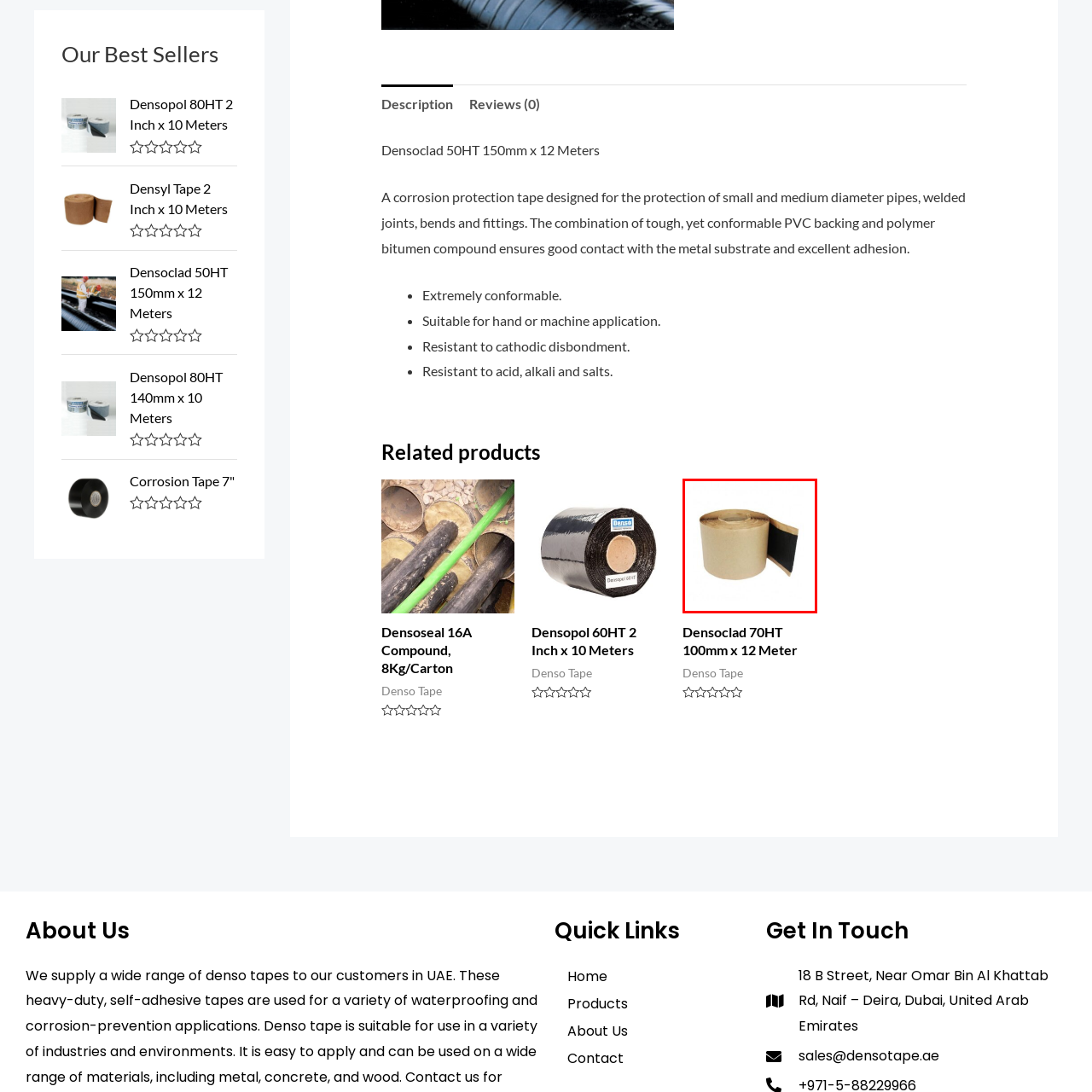What is the purpose of the Densoclad 70HT tape?
Look closely at the area highlighted by the red bounding box and give a detailed response to the question.

The caption explains that the product is particularly effective in resisting corrosion, making it suitable for a wide range of industrial uses, and is essential for those seeking durable and high-performance corrosion protection solutions.